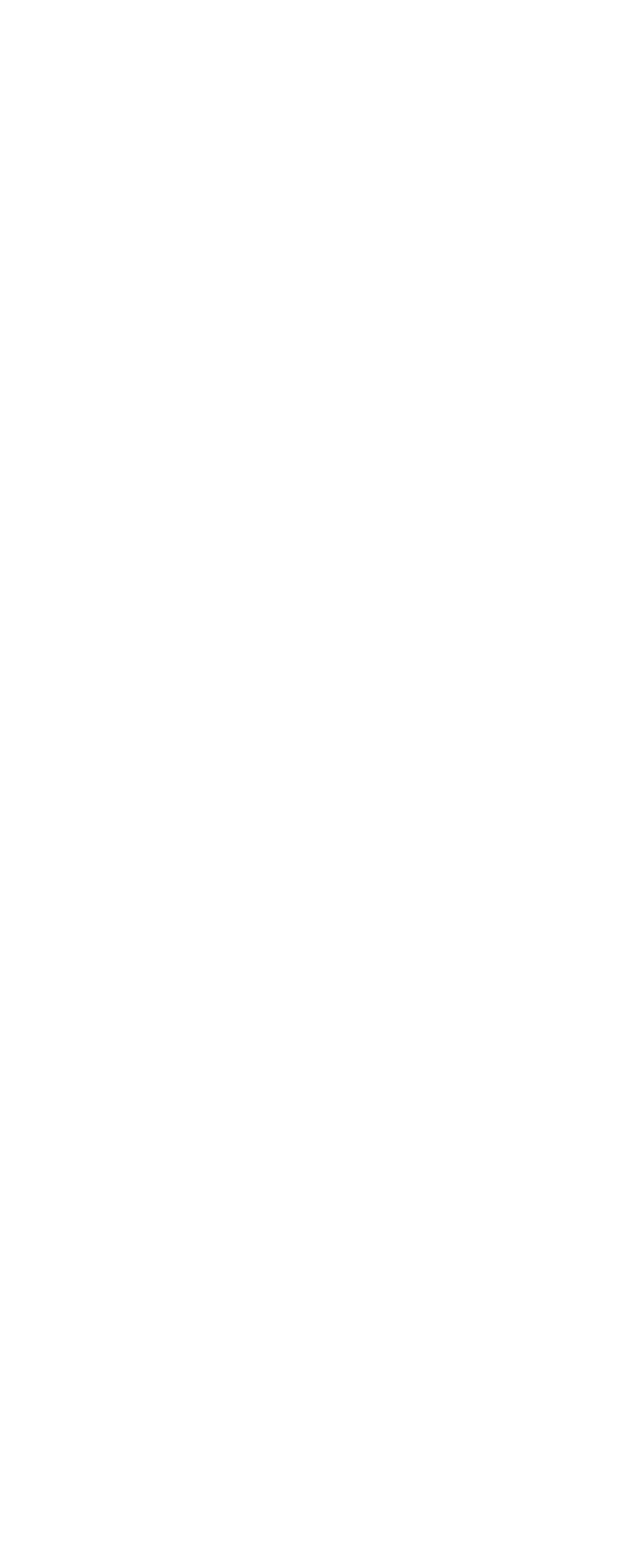Identify the bounding box coordinates for the UI element described as: "Oliver Breitfeld".

None